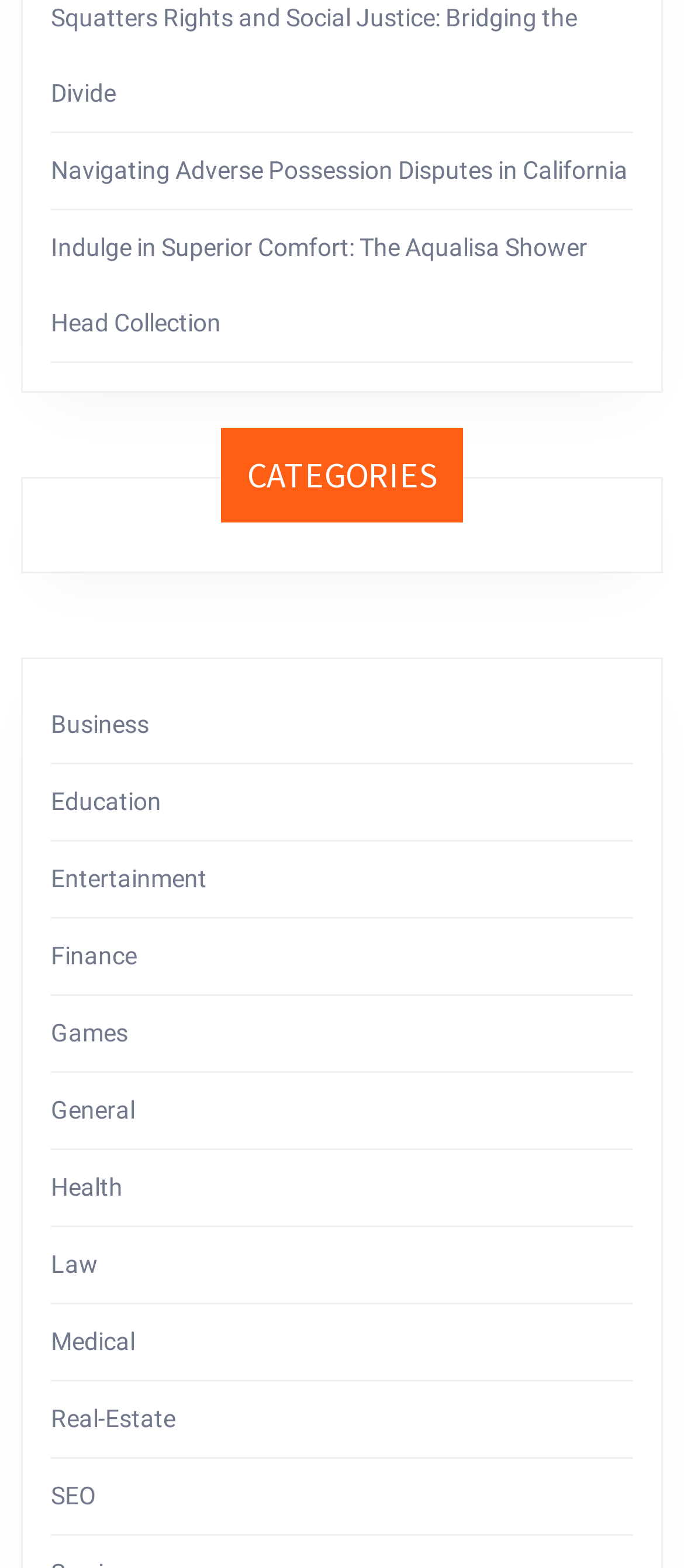Please provide a brief answer to the following inquiry using a single word or phrase:
How many links are in the top-level list?

3